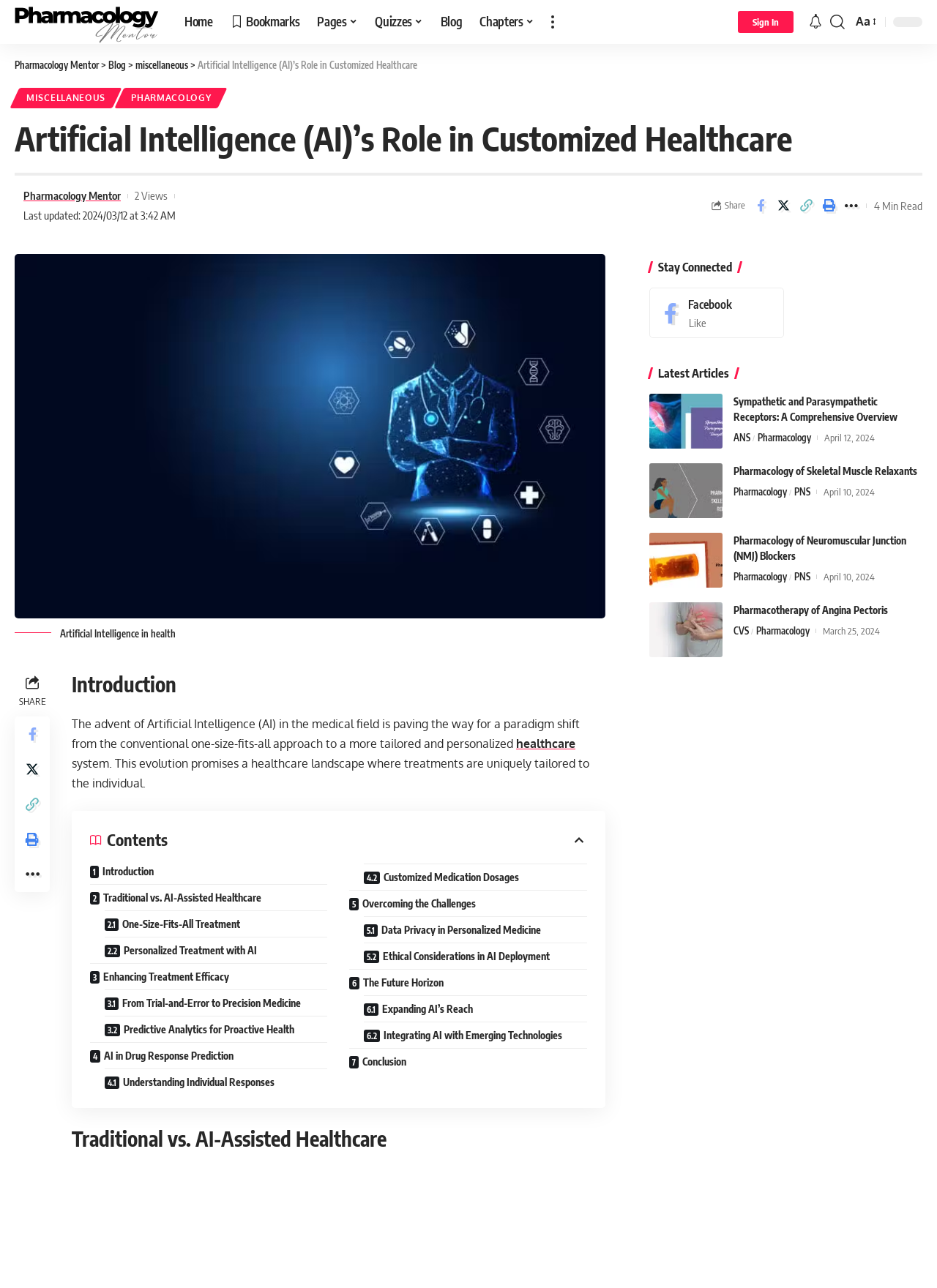How many views does the article have?
Please provide a comprehensive answer based on the visual information in the image.

I found the answer by looking at the text '2 Views' located near the top of the webpage, which indicates the number of views the article has received.